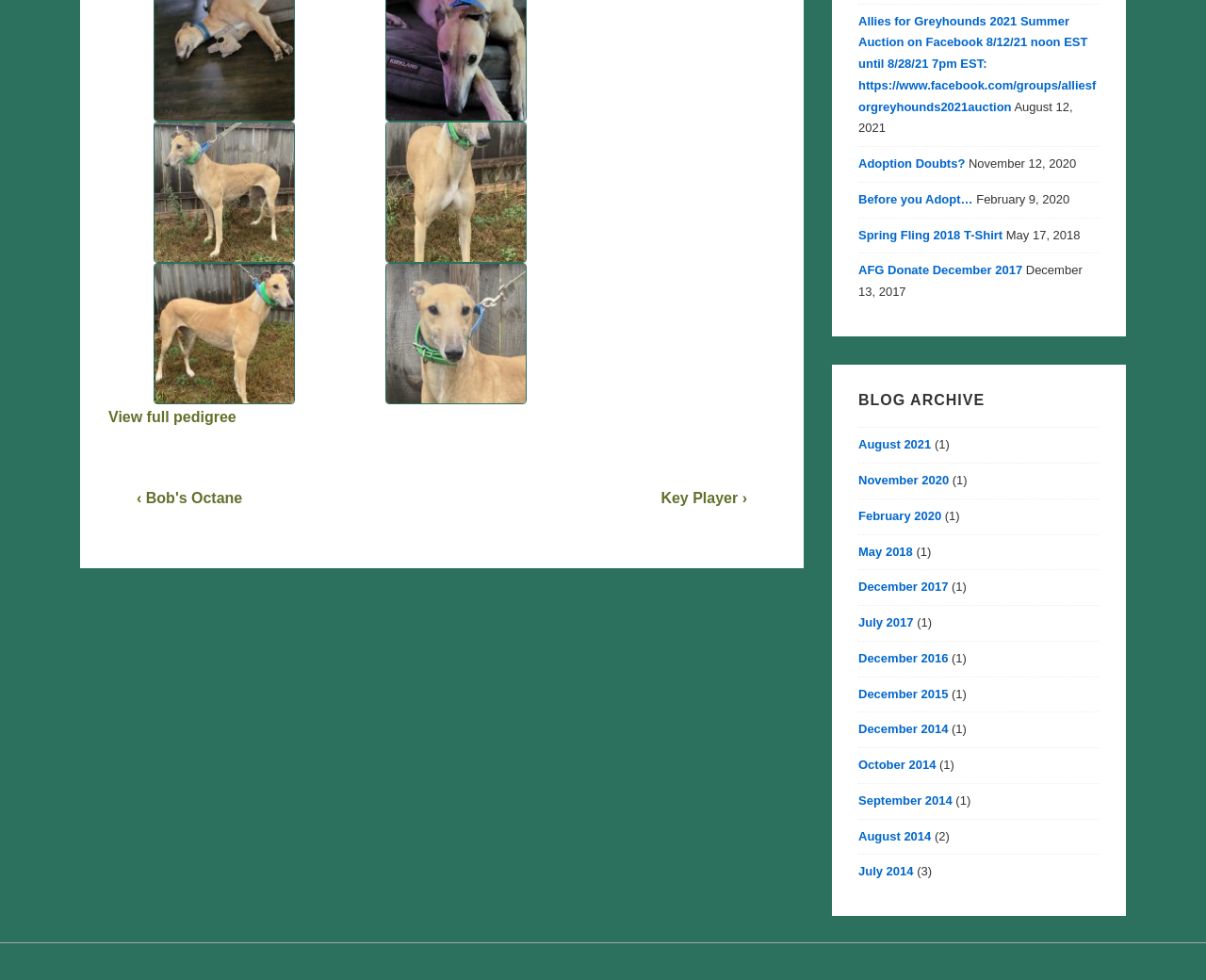Can you give a comprehensive explanation to the question given the content of the image?
What is the date of the 'Allies for Greyhounds 2021 Summer Auction' event?

I found the link with the text 'Allies for Greyhounds 2021 Summer Auction on Facebook 8/12/21 noon EST until 8/28/21 7pm EST: https://www.facebook.com/groups/alliesforgreyhounds2021auction' and the corresponding StaticText 'August 12, 2021' nearby, which indicates the date of the event.